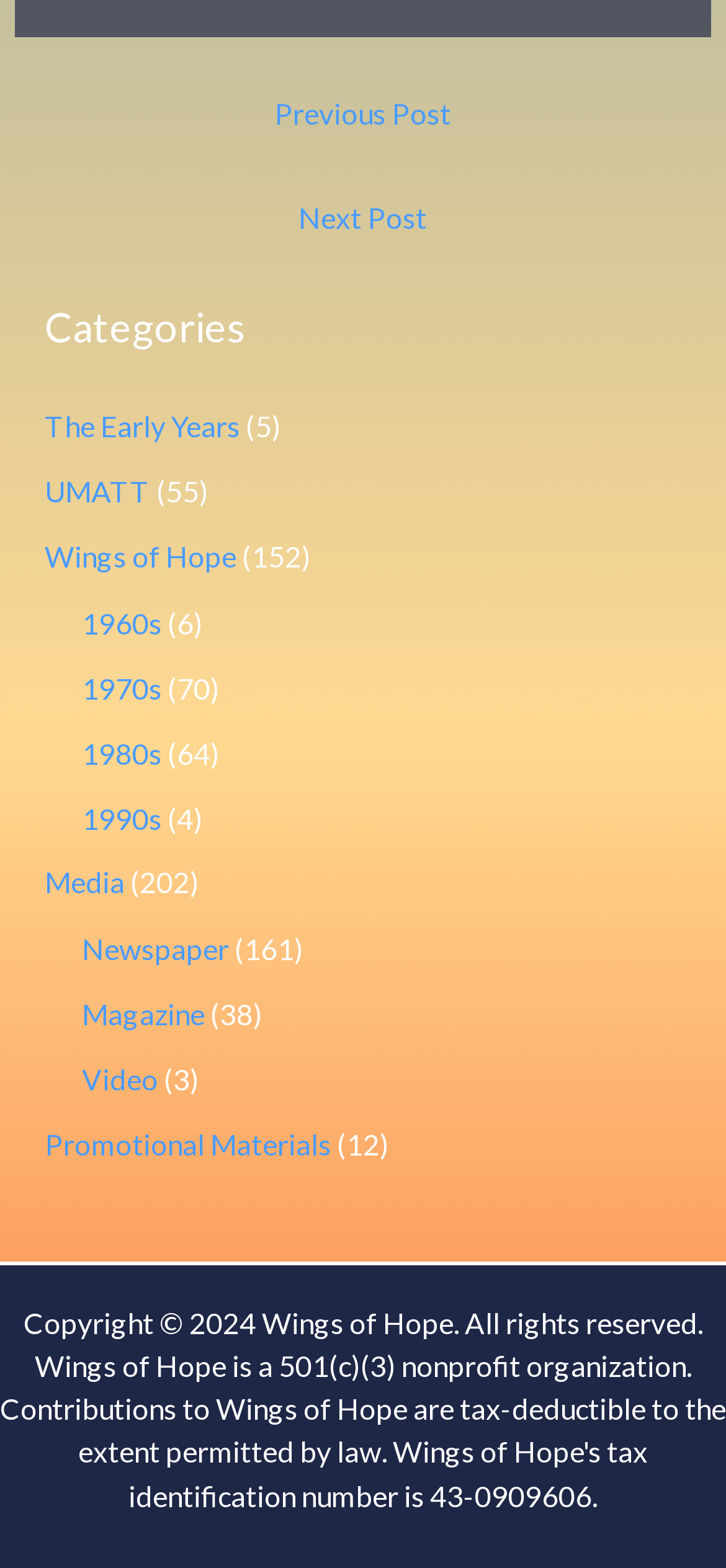What is the name of the nonprofit organization?
Offer a detailed and exhaustive answer to the question.

I found the text 'Copyright © 2024 Wings of Hope. All rights reserved. Wings of Hope is a 501(c)(3) nonprofit organization.' at the bottom of the page, which indicates that the name of the nonprofit organization is Wings of Hope.